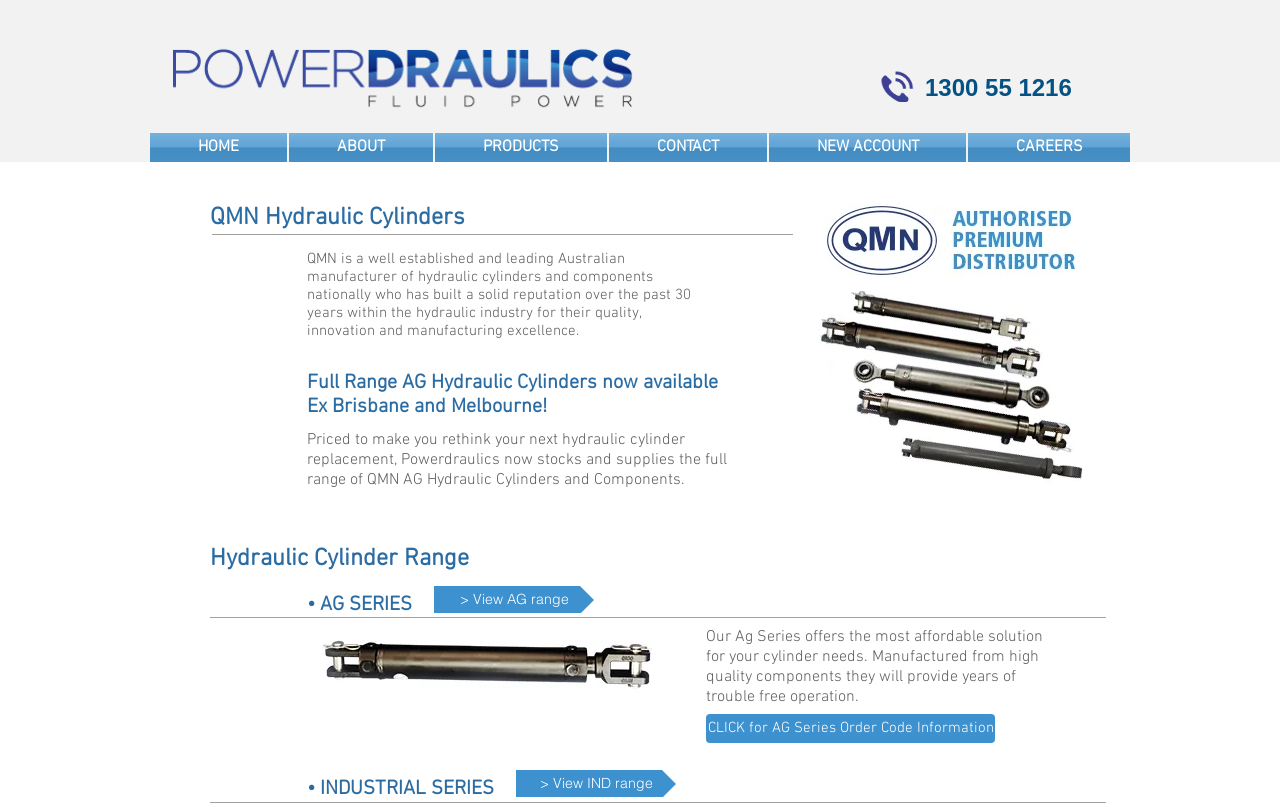Please identify the bounding box coordinates of the element I need to click to follow this instruction: "View AG range".

[0.339, 0.729, 0.464, 0.763]